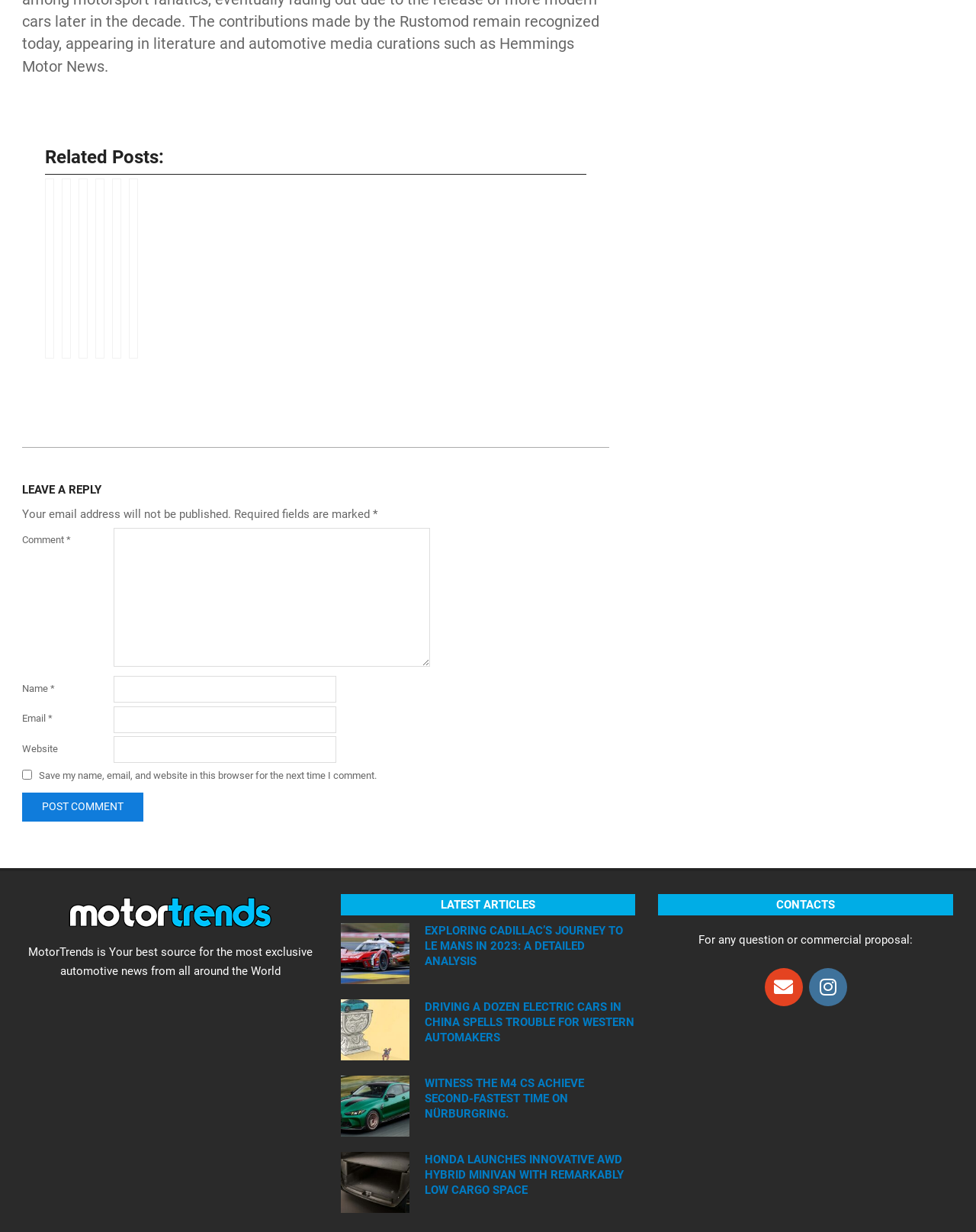Locate the bounding box coordinates of the region to be clicked to comply with the following instruction: "Contact us". The coordinates must be four float numbers between 0 and 1, in the form [left, top, right, bottom].

[0.674, 0.726, 0.977, 0.743]